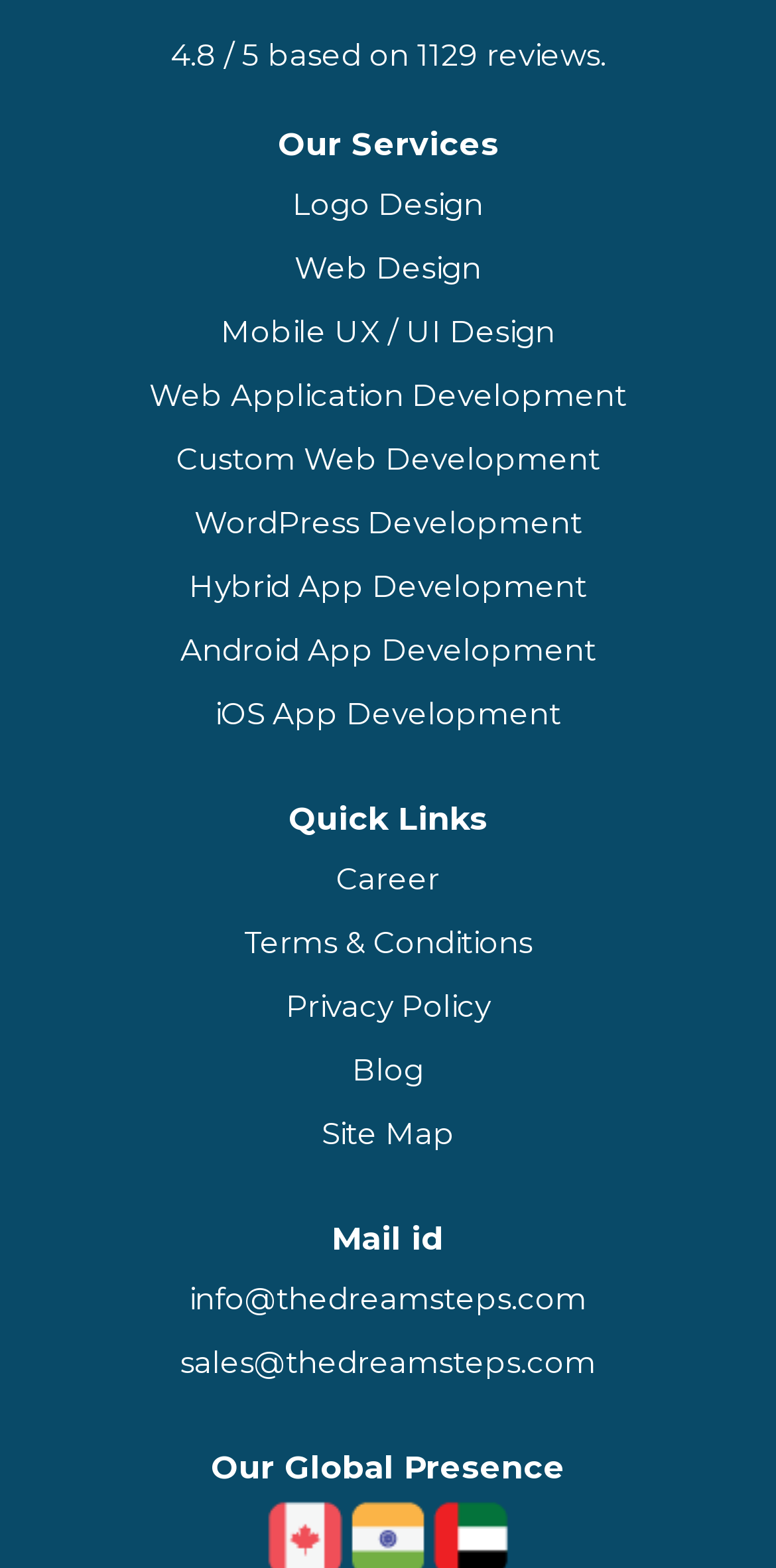Please identify the bounding box coordinates of the element's region that I should click in order to complete the following instruction: "View WordPress Development". The bounding box coordinates consist of four float numbers between 0 and 1, i.e., [left, top, right, bottom].

[0.25, 0.321, 0.75, 0.345]